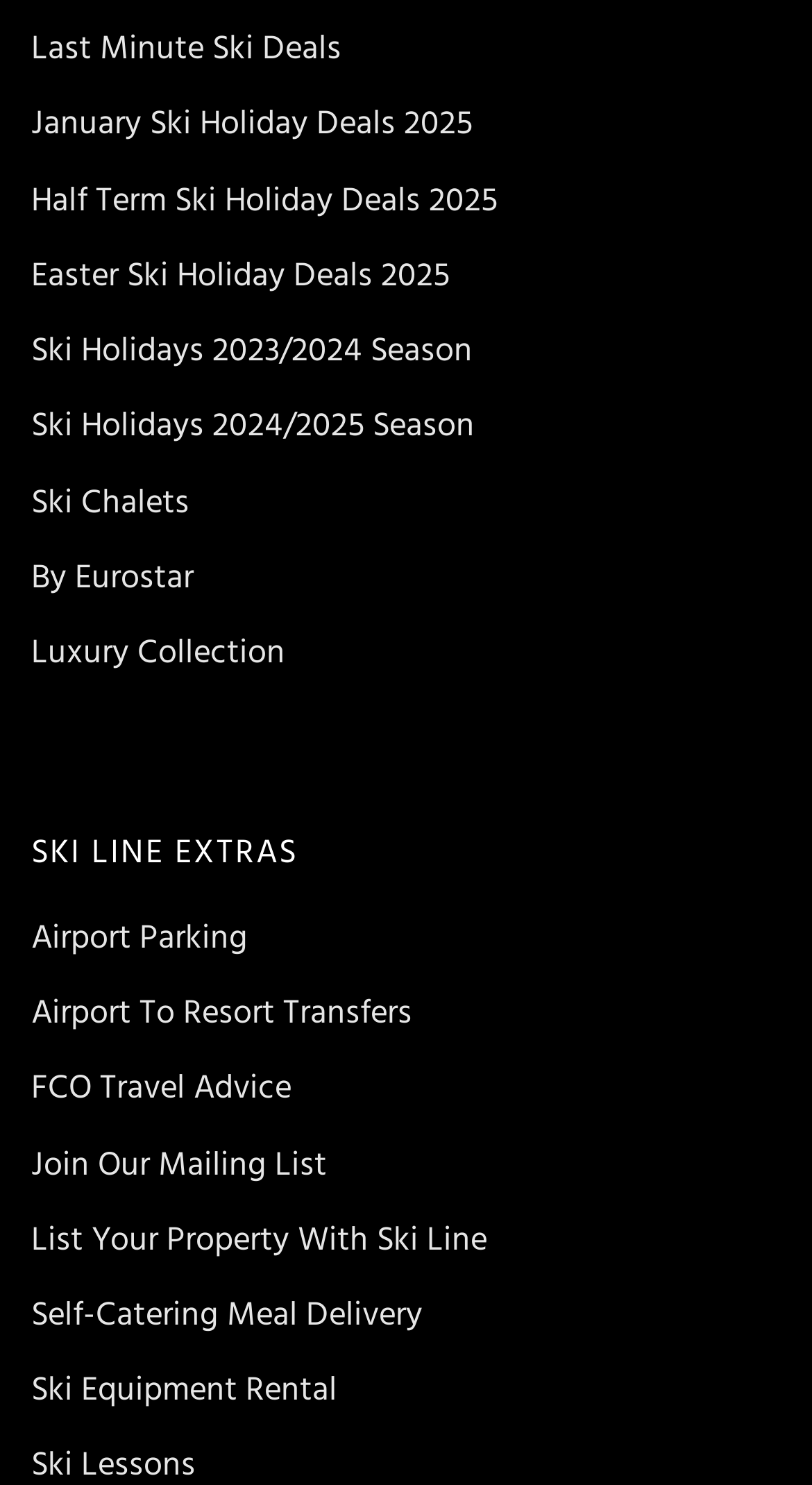How many ski holiday seasons are listed?
Using the screenshot, give a one-word or short phrase answer.

2